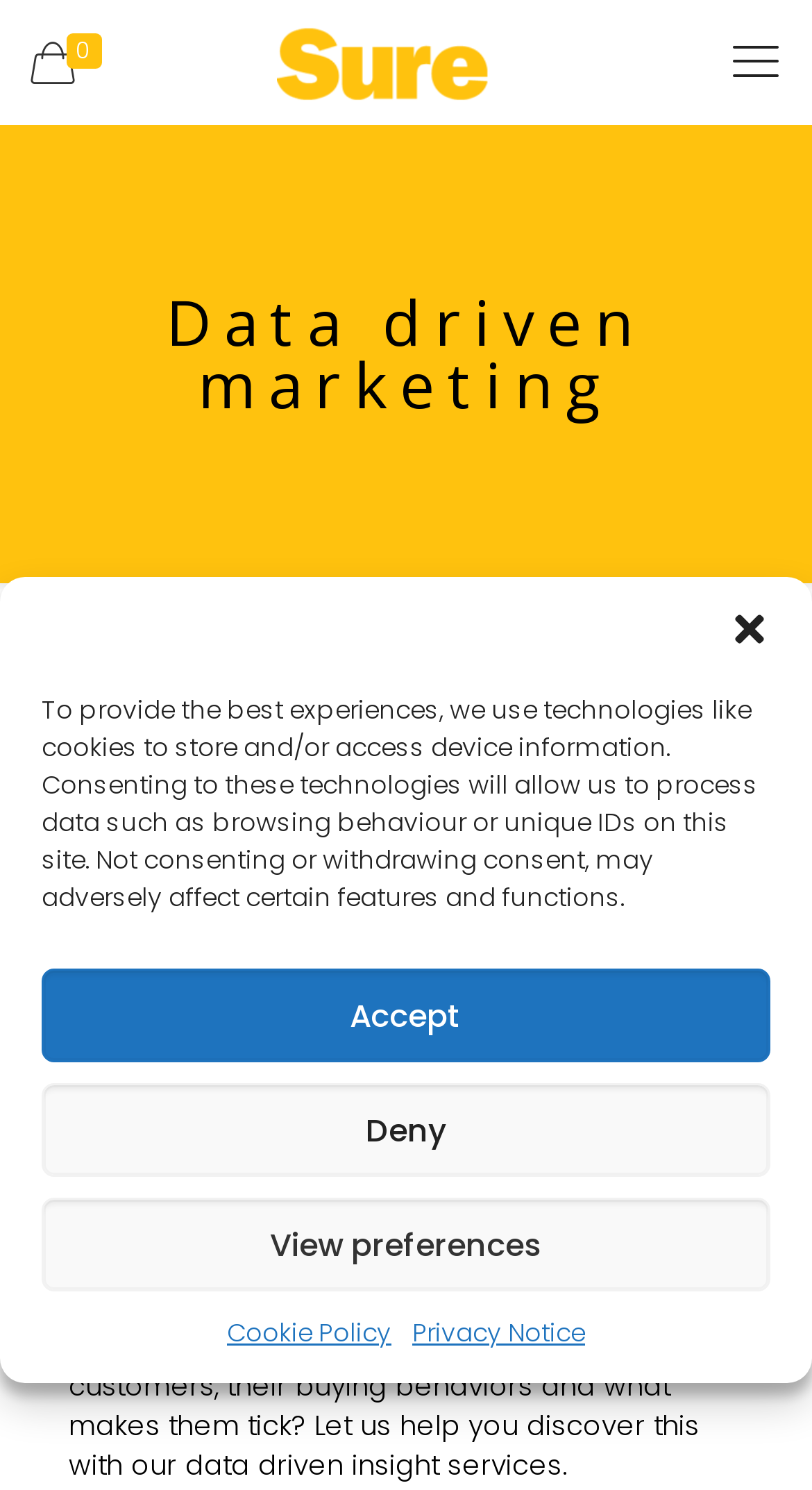Please specify the bounding box coordinates of the clickable region necessary for completing the following instruction: "Click the close dialog button". The coordinates must consist of four float numbers between 0 and 1, i.e., [left, top, right, bottom].

[0.897, 0.408, 0.949, 0.436]